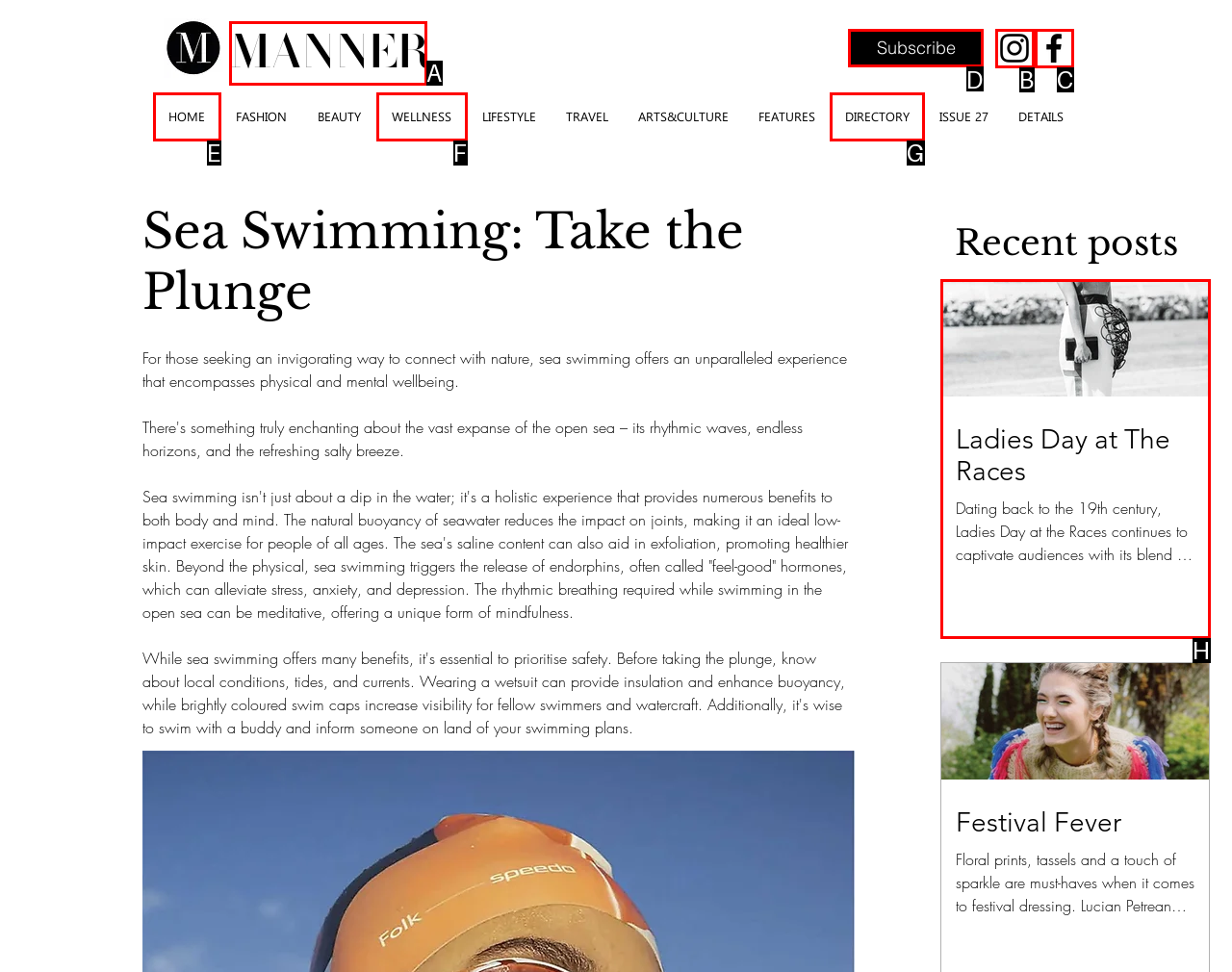Tell me which option I should click to complete the following task: Click the Subscribe button Answer with the option's letter from the given choices directly.

D